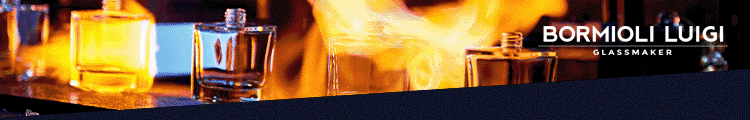Describe the image thoroughly, including all noticeable details.

The image showcases an elegant display featuring various glass containers that likely hold perfumes or cosmetic products. The warm, ambient lighting creates a visually striking atmosphere, highlighting the exquisite craftsmanship of the glass vials. The backdrop appears to be blurred, emphasizing the vibrant colors and reflections within the bottles, which suggests a focus on luxury and sophistication in beauty and fragrance. The branding of "Bormioli Luigi" as a renowned glassmaker reinforces the quality associated with these products, appealing to an audience interested in high-end beauty trends. This imagery aligns with the theme of modern makeup and skincare innovations, capturing the essence of elegance and design in the beauty industry.